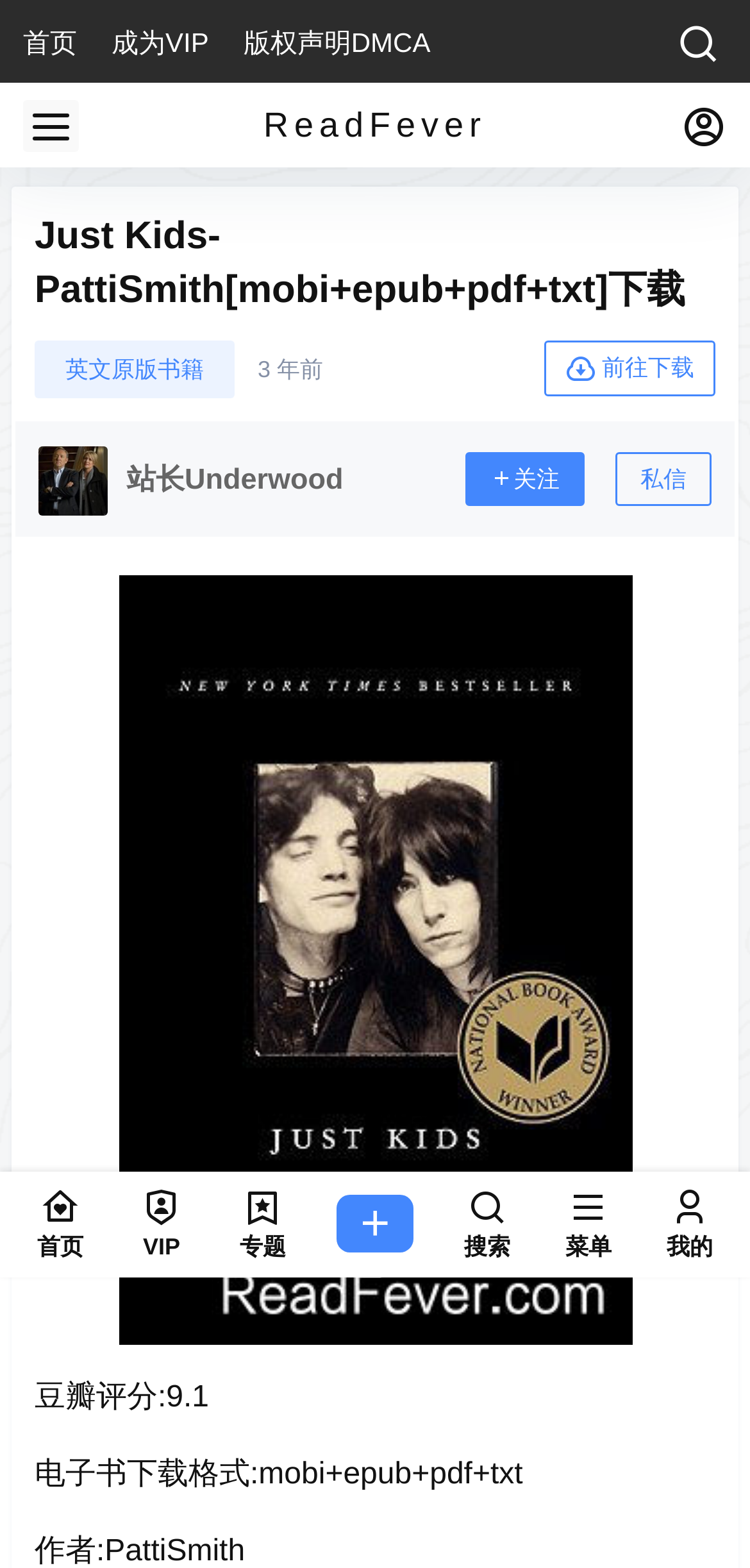Provide the bounding box coordinates of the UI element that matches the description: "parent_node: 站长Underwood".

[0.051, 0.283, 0.458, 0.328]